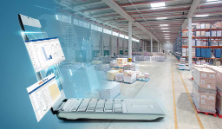Explain in detail what you see in the image.

The image showcases a modern warehouse, emphasizing sophisticated logistics and technology. In the foreground, a digital interface displays data analytics and performance metrics related to inventory management. Behind this virtual overlay, the physical warehouse is filled with orderly stacks of packages and pallets, illustrating the efficiency and organization crucial to warehouse operations. The spacious layout, with high ceilings and well-defined pathways, highlights a contemporary design that supports streamlined workflows, showcasing the integration of technology within traditional warehousing practices for enhanced operational efficiency. This representation aligns with the theme of logistics and management as referenced in the related article, "The Magic Behind Your Click: Exploring the Wonders of 3PL Warehouses."